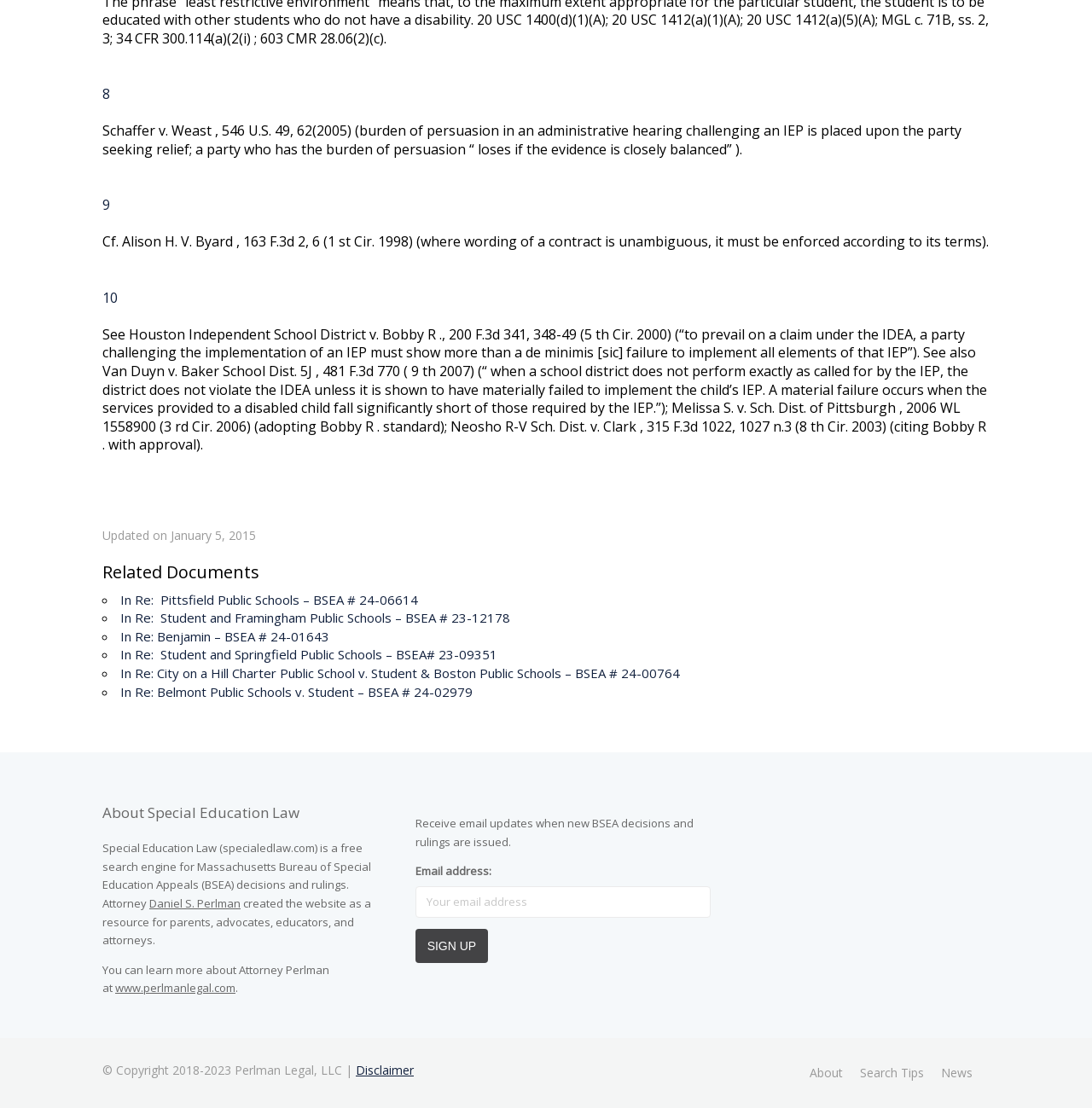What is the name of the law firm associated with this website?
Look at the screenshot and provide an in-depth answer.

The law firm associated with this website is Perlman Legal, LLC, as mentioned in the copyright notice '© Copyright 2018-2023 Perlman Legal, LLC'.